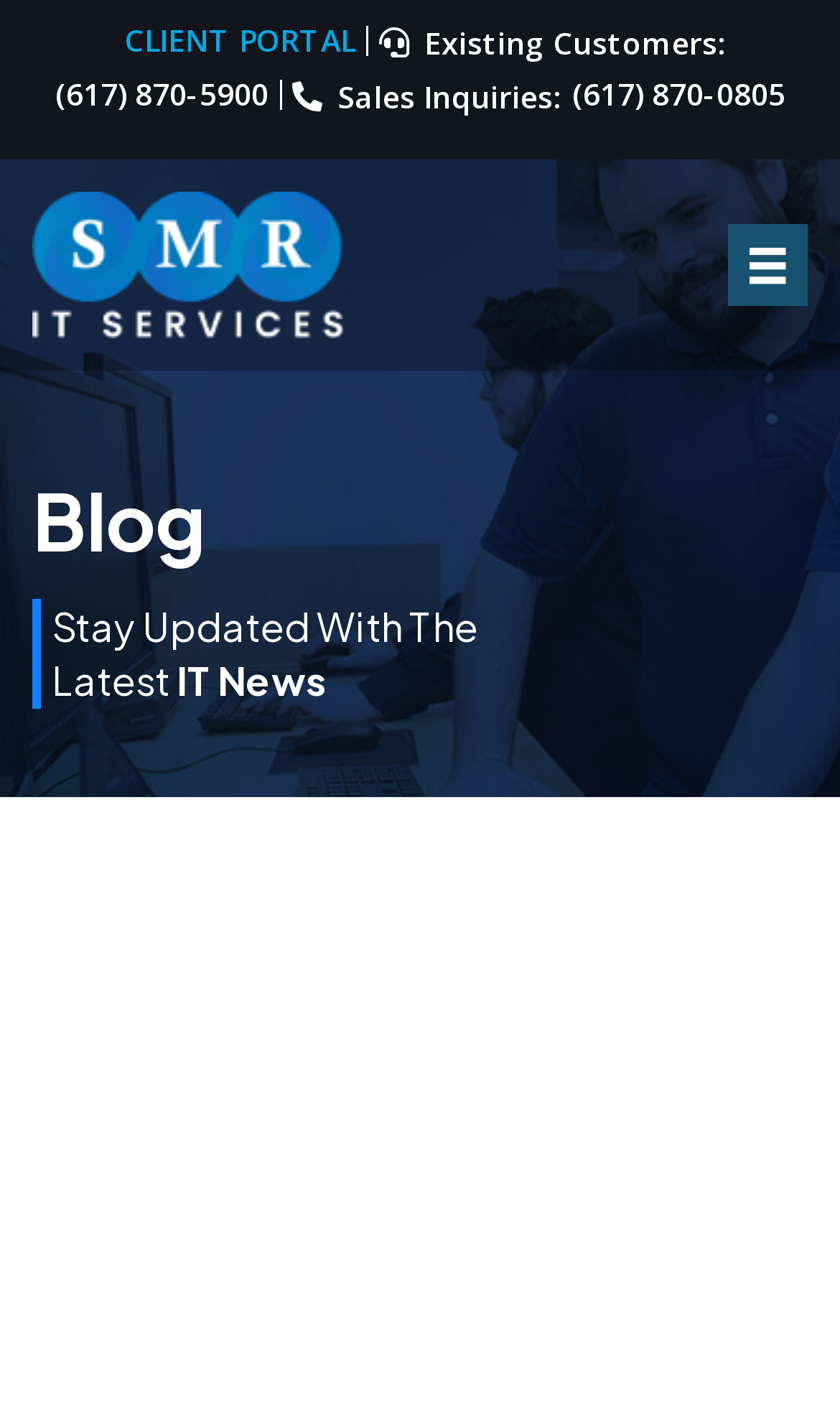Look at the image and give a detailed response to the following question: What is the phone number for sales inquiries?

I found the phone number for sales inquiries by looking at the top header section of the webpage, where I saw a link with the text 'Sales Inquiries:' followed by the phone number '(617) 870-0805'.